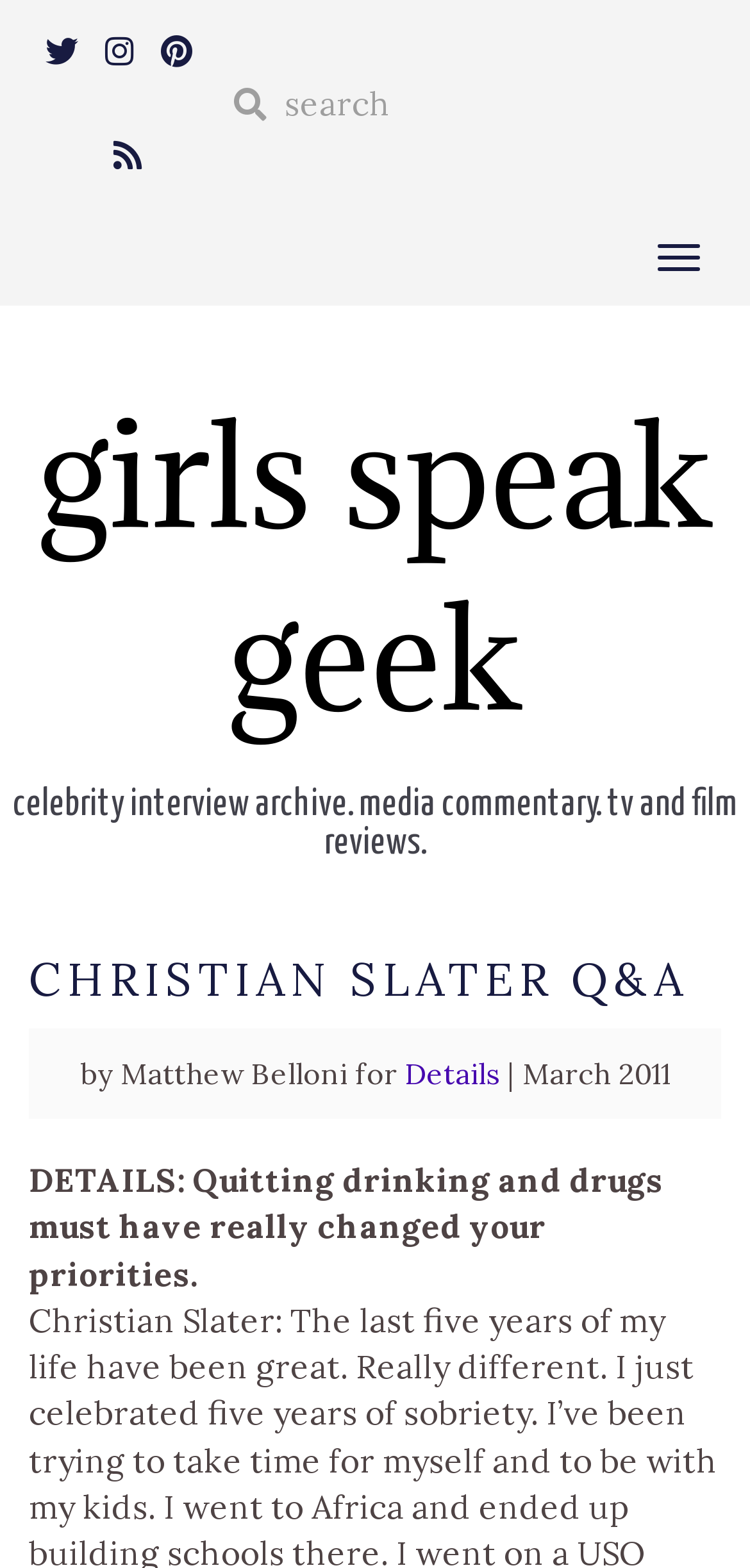Identify the bounding box coordinates of the part that should be clicked to carry out this instruction: "Read Christian Slater Q&A".

[0.038, 0.605, 0.962, 0.643]